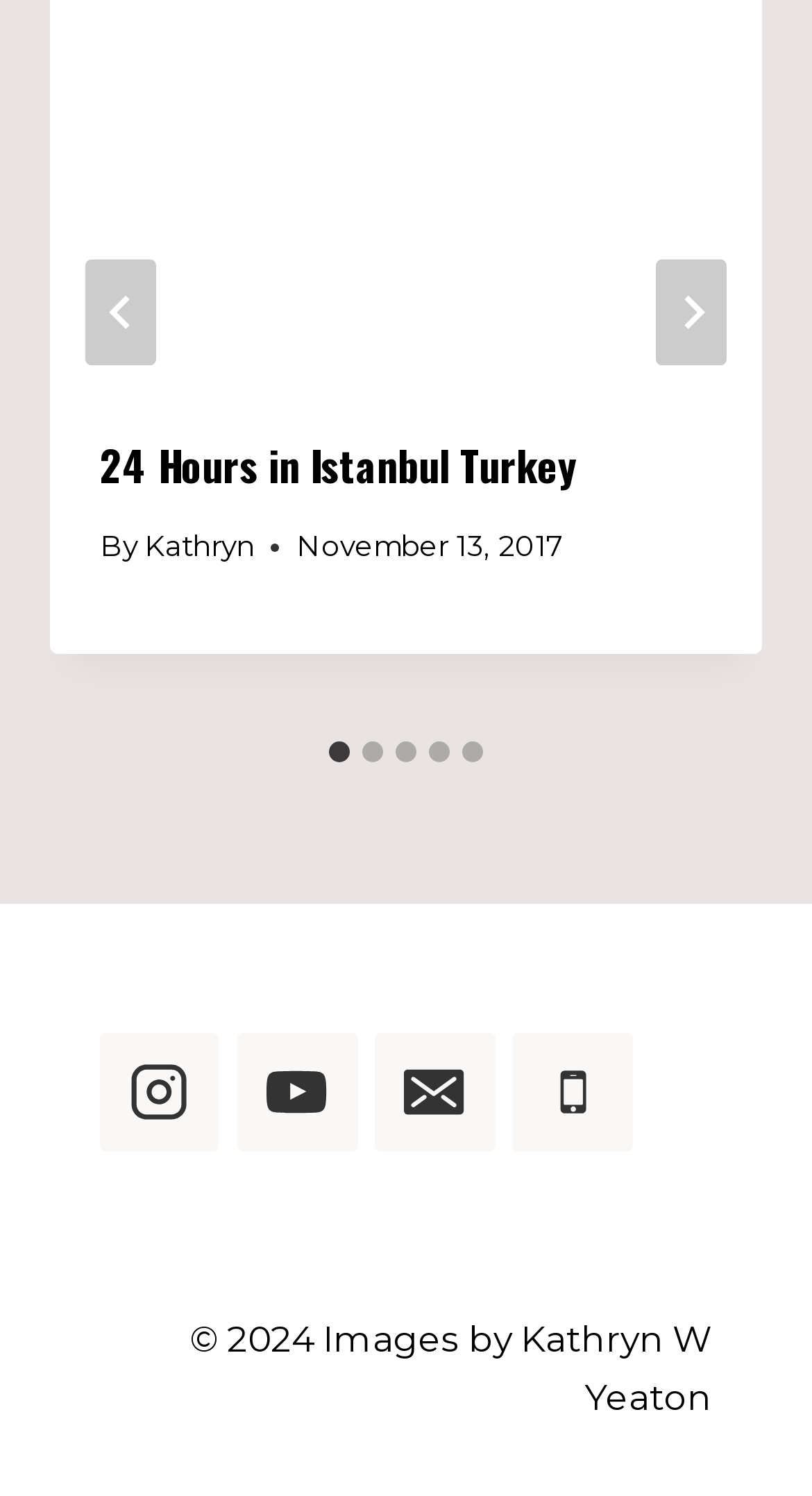Specify the bounding box coordinates for the region that must be clicked to perform the given instruction: "Sign in to the website".

None